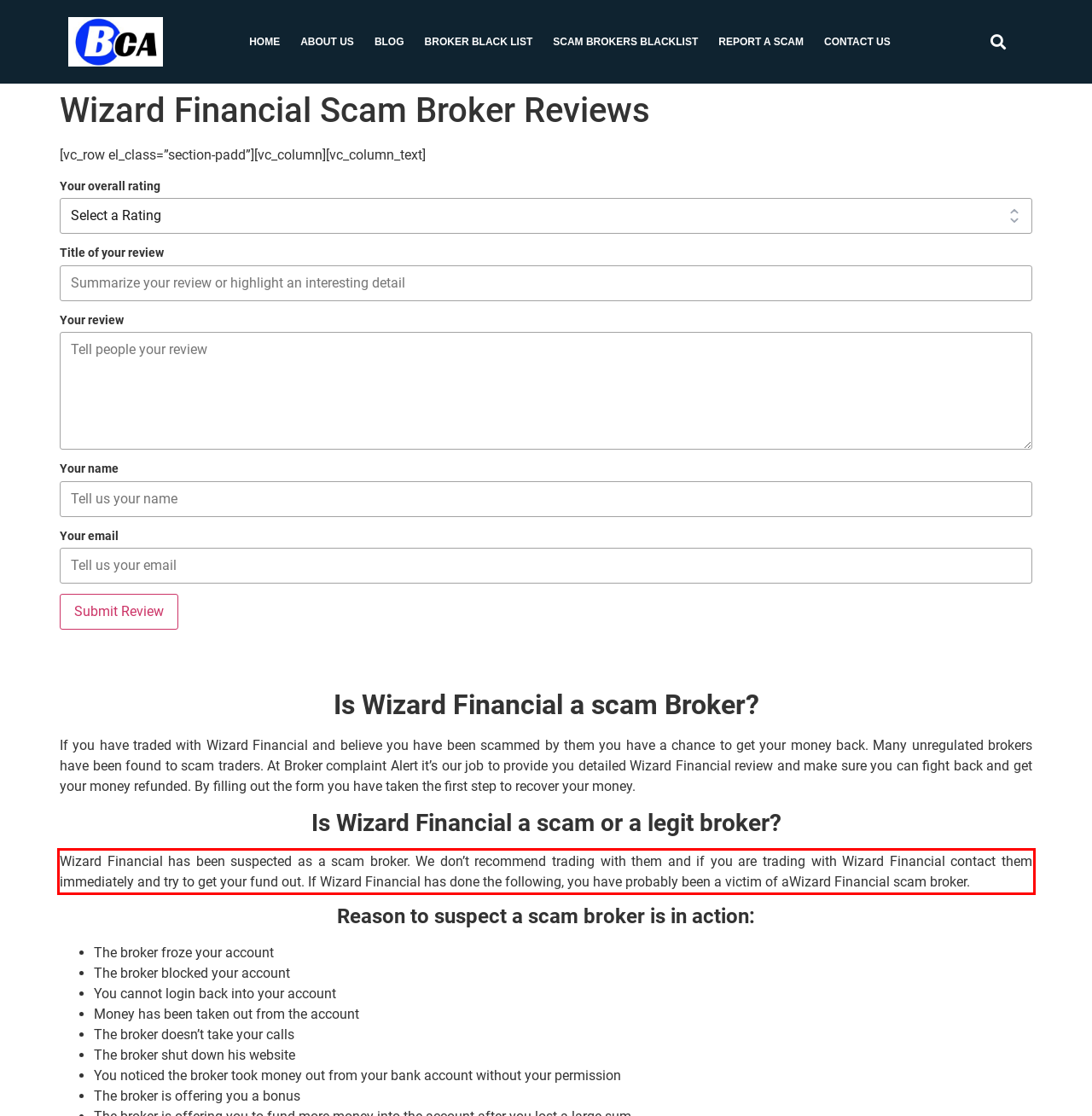Given a webpage screenshot, locate the red bounding box and extract the text content found inside it.

Wizard Financial has been suspected as a scam broker. We don’t recommend trading with them and if you are trading with Wizard Financial contact them immediately and try to get your fund out. If Wizard Financial has done the following, you have probably been a victim of aWizard Financial scam broker.